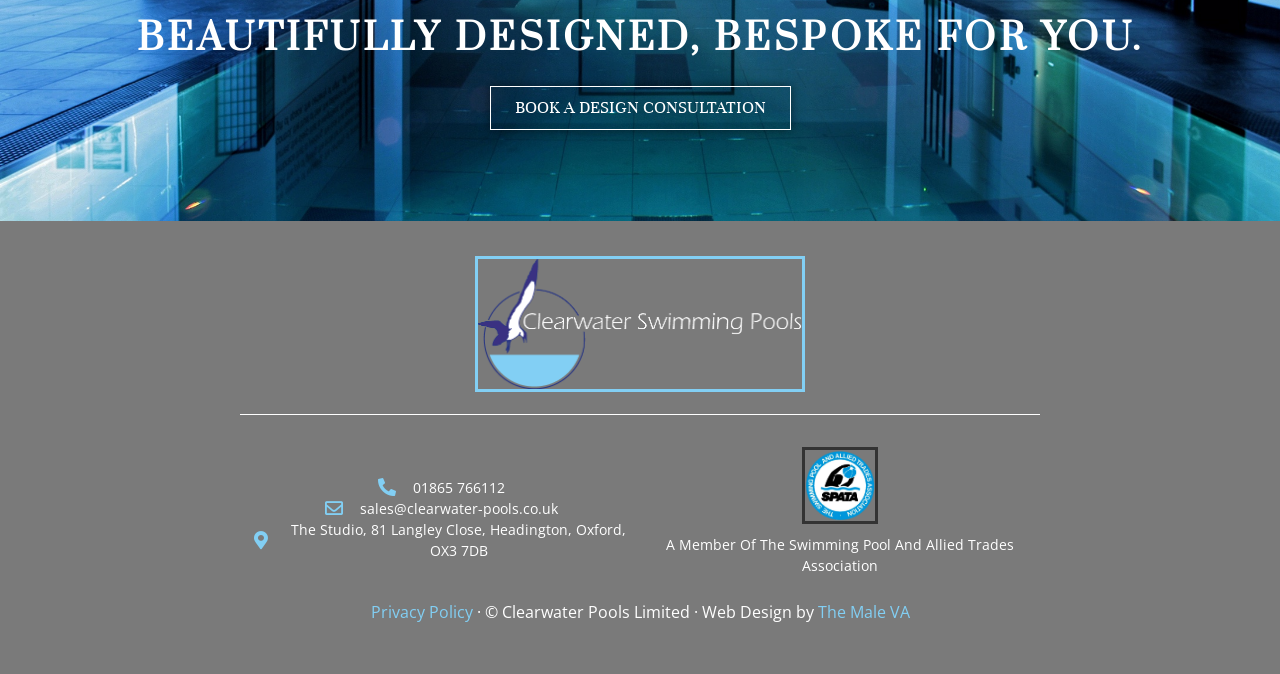Determine the bounding box coordinates of the UI element that matches the following description: "sales@clearwater-pools.co.uk". The coordinates should be four float numbers between 0 and 1 in the format [left, top, right, bottom].

[0.195, 0.738, 0.492, 0.77]